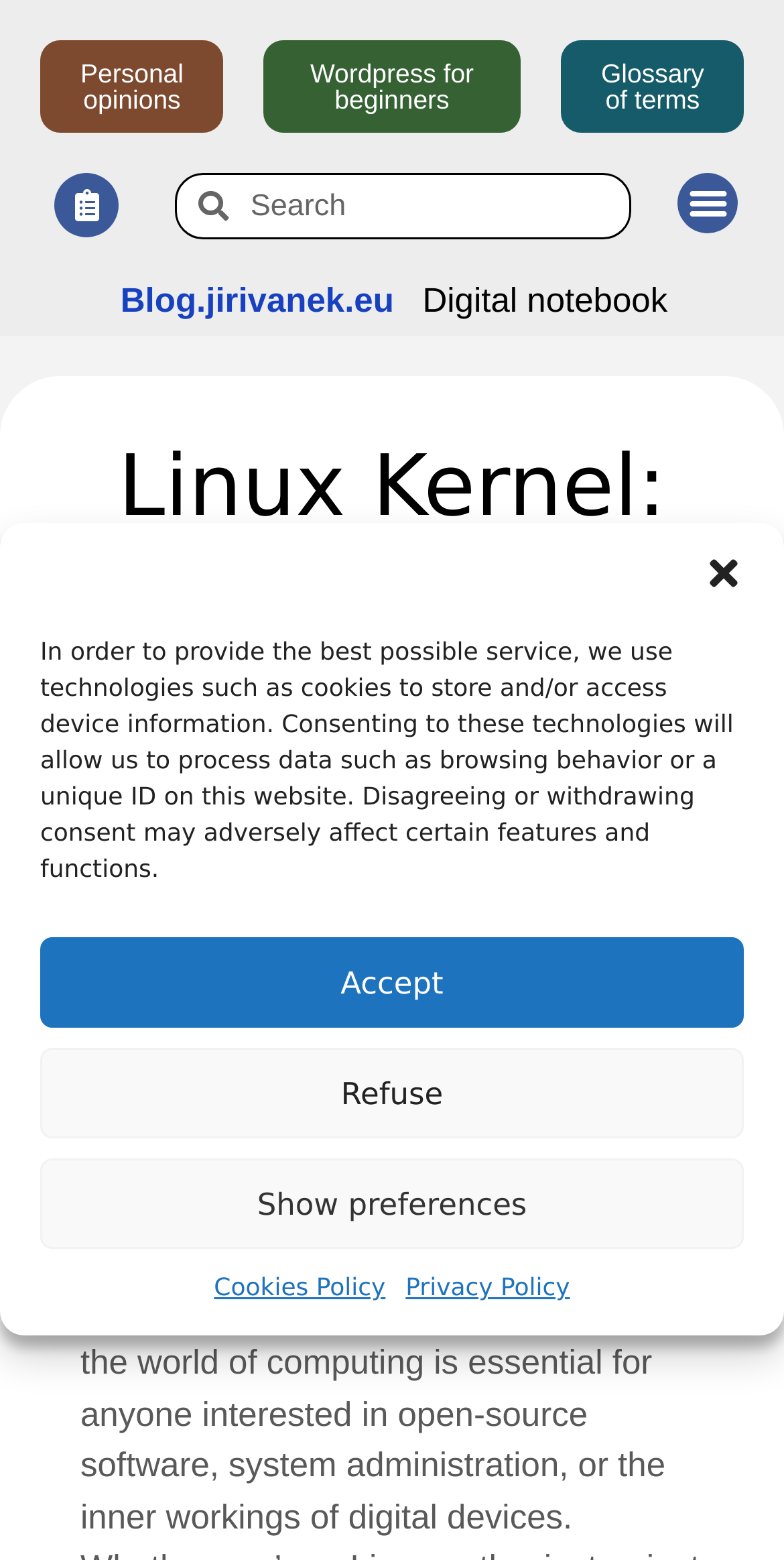Write a detailed summary of the webpage.

The webpage is about the Linux Kernel, a crucial part of the Linux operating system. At the top, there is a navigation section with several links, including "Personal opinions", "Wordpress for beginners", "Glossary of terms", and "rubrics". Next to these links, there is a search bar with a searchbox labeled "Search". A "Menu Toggle" button is located on the right side of the navigation section.

Below the navigation section, there is a main heading "Linux Kernel: The Heart of Open-Source Operating Systems" that spans almost the entire width of the page. This heading is followed by a large block of text, which is not explicitly described in the accessibility tree.

On the top-right corner of the page, there is a dialog box titled "Manage Consent to cookies" that contains a message about using technologies such as cookies to store and/or access device information. The dialog box has three buttons: "Accept", "Refuse", and "Show preferences". There are also two links, "Cookies Policy" and "Privacy Policy", located at the bottom of the dialog box. A "Close dialog" button is positioned at the top-right corner of the dialog box.

The webpage has a clean and organized structure, with clear headings and concise text. There are no images on the page.